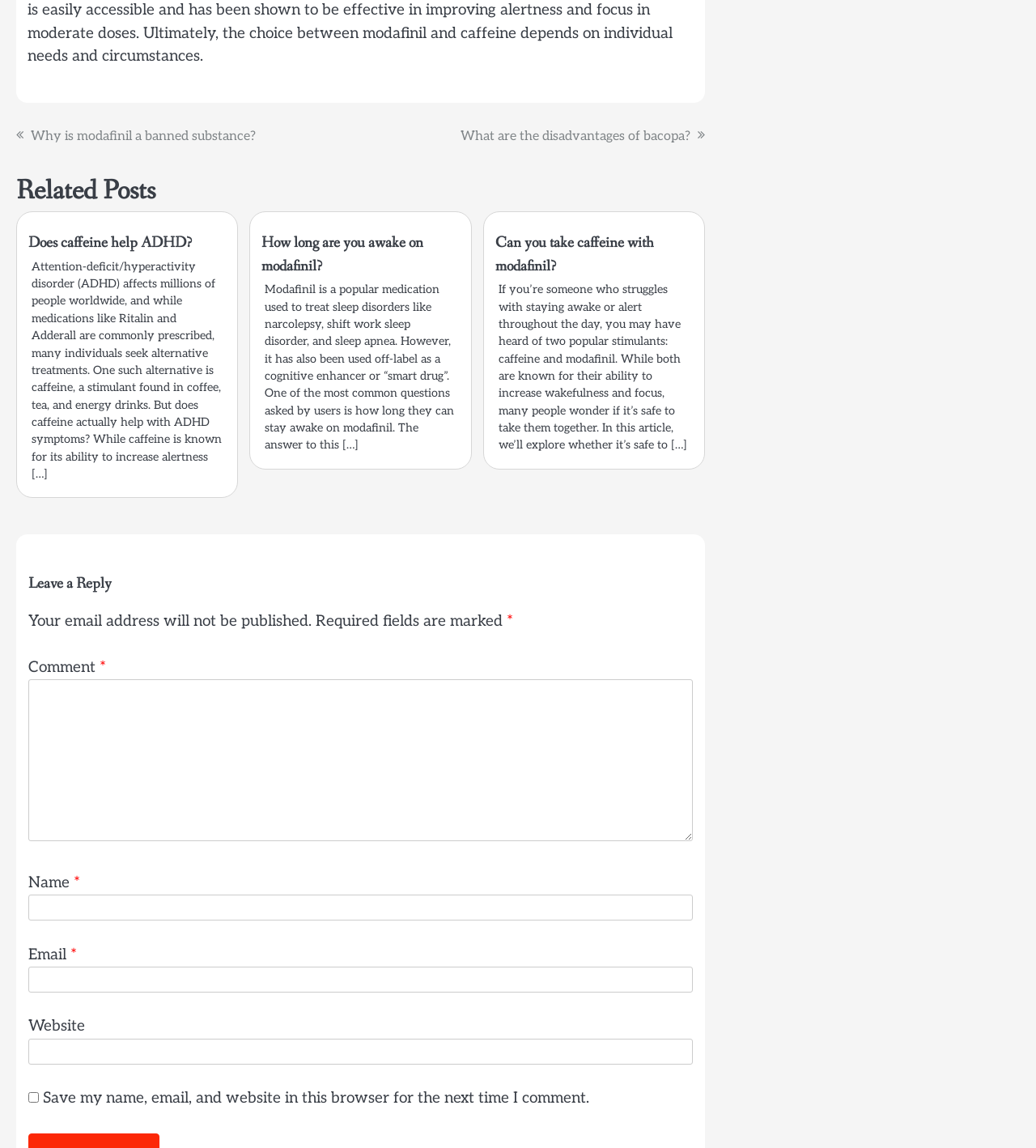Can users leave a reply on this webpage?
From the details in the image, answer the question comprehensively.

I found a section with the heading 'Leave a Reply' which contains input fields for users to leave a comment, indicating that users can leave a reply on this webpage.